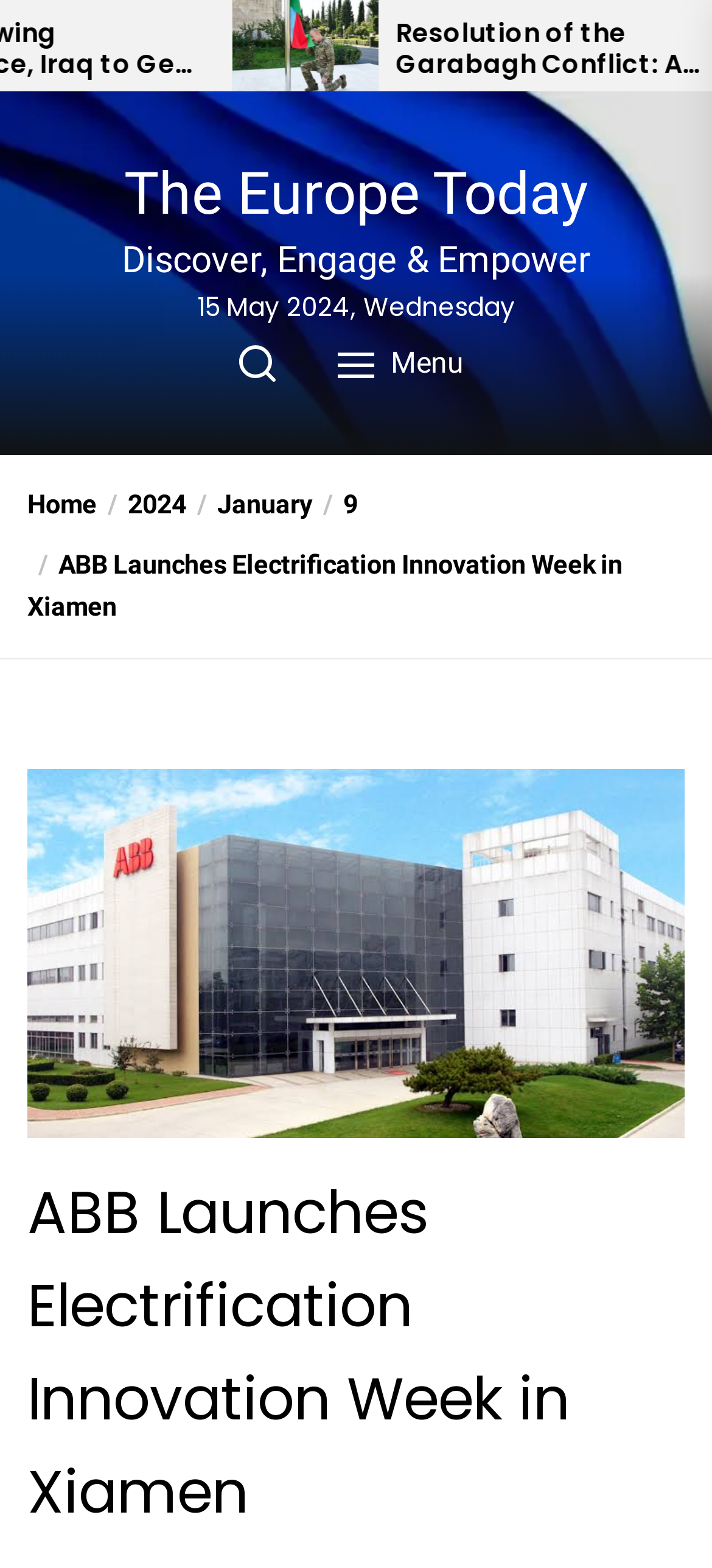What is the name of the website?
Could you answer the question with a detailed and thorough explanation?

I found the name of the website by looking at the link element with the content 'The Europe Today' which is located at the top of the webpage.